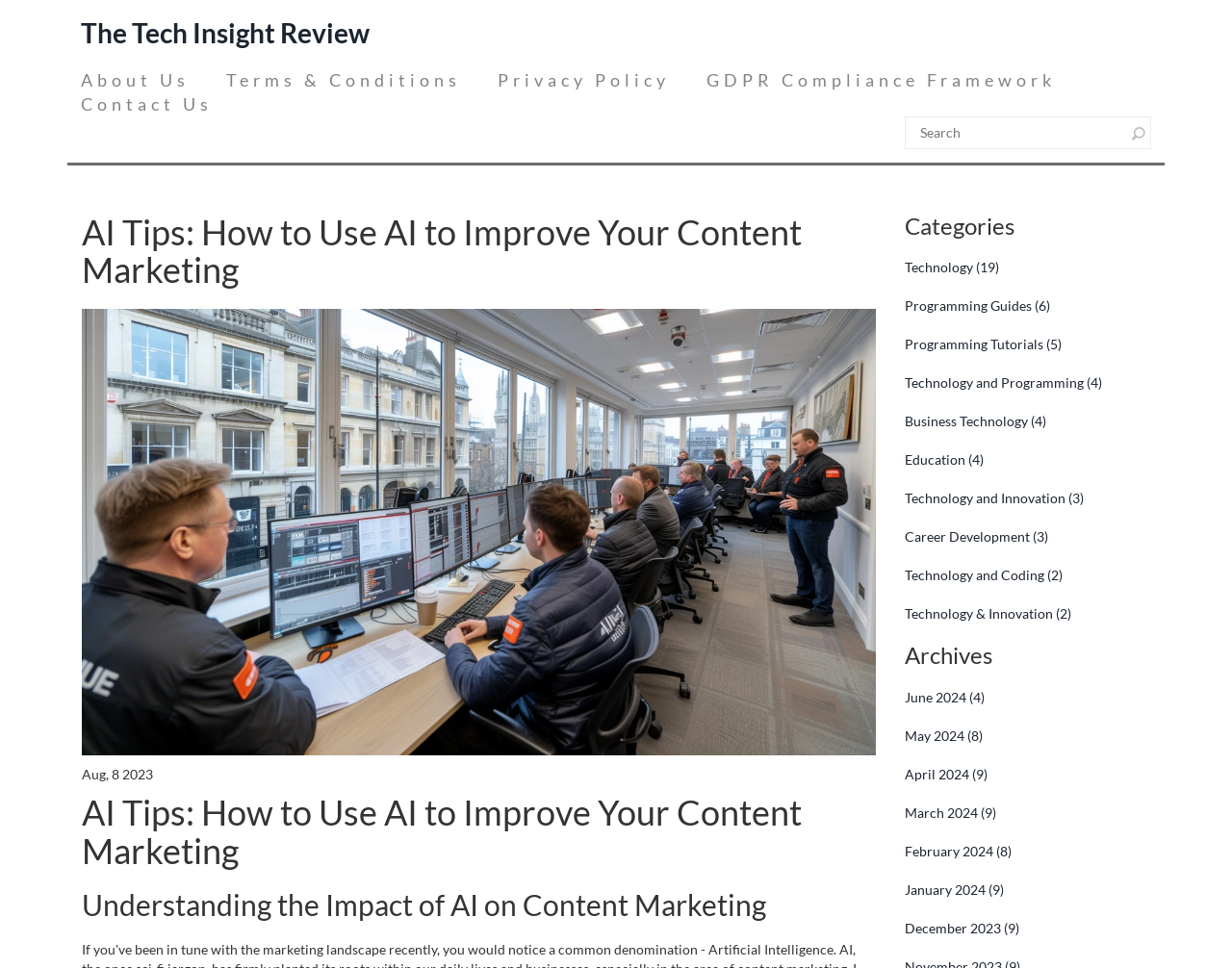Determine the bounding box coordinates of the clickable region to follow the instruction: "Explore Technology category".

[0.734, 0.268, 0.811, 0.284]